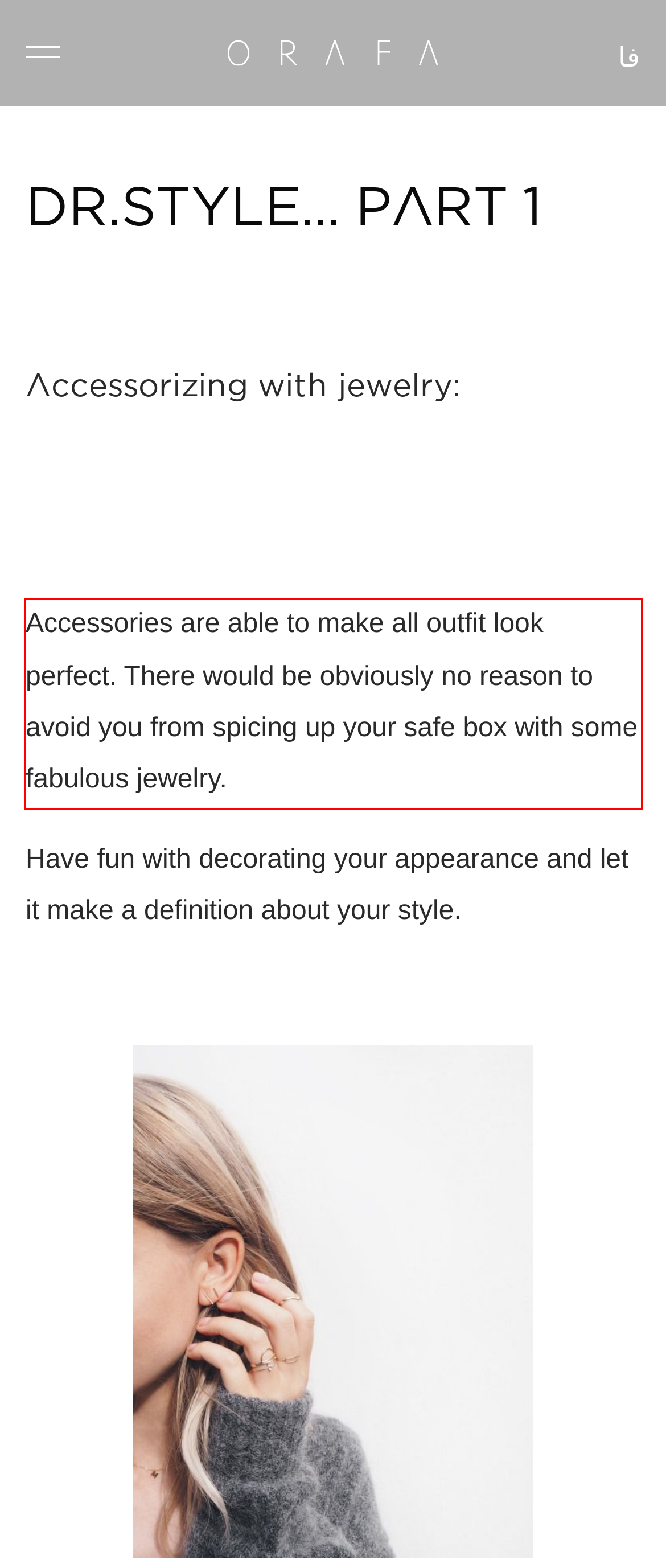Identify and extract the text within the red rectangle in the screenshot of the webpage.

Accessories are able to make all outfit look perfect. There would be obviously no reason to avoid you from spicing up your safe box with some fabulous jewelry.